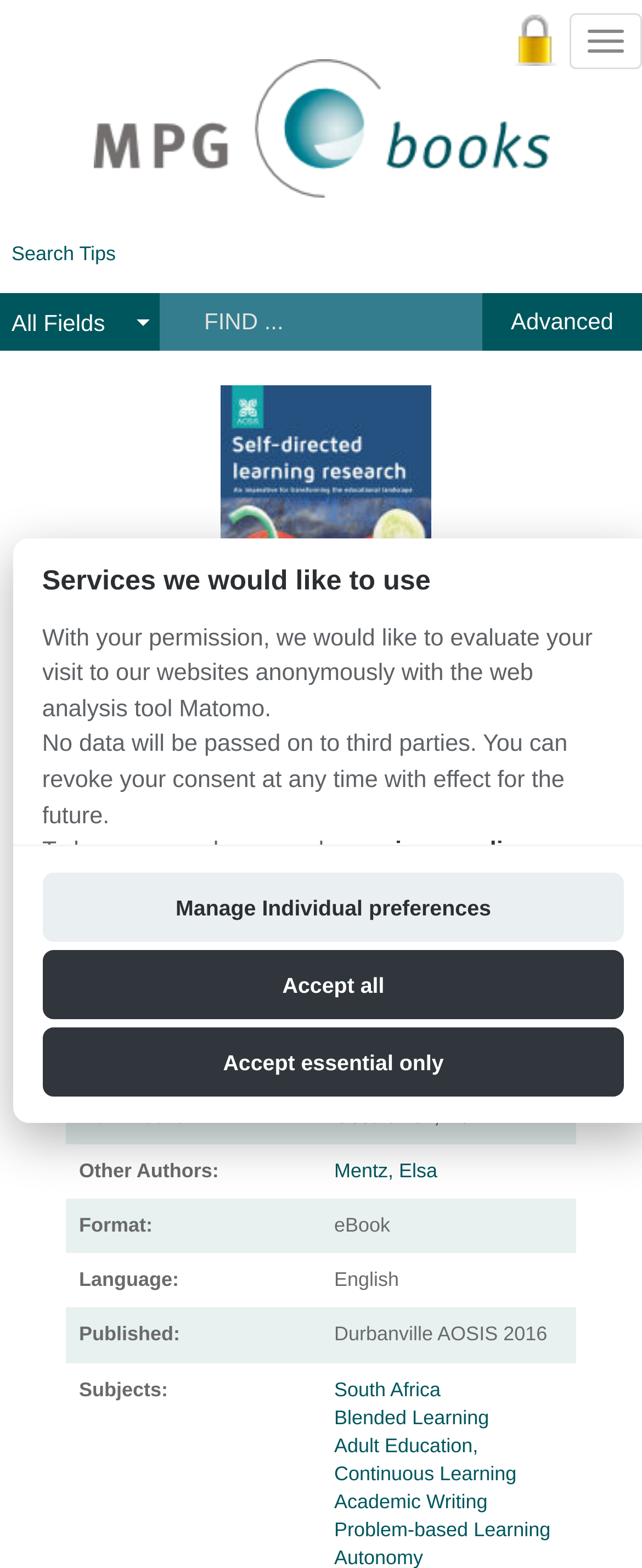Respond with a single word or phrase to the following question:
What is the main author of the book?

Oosthuizen, Izak